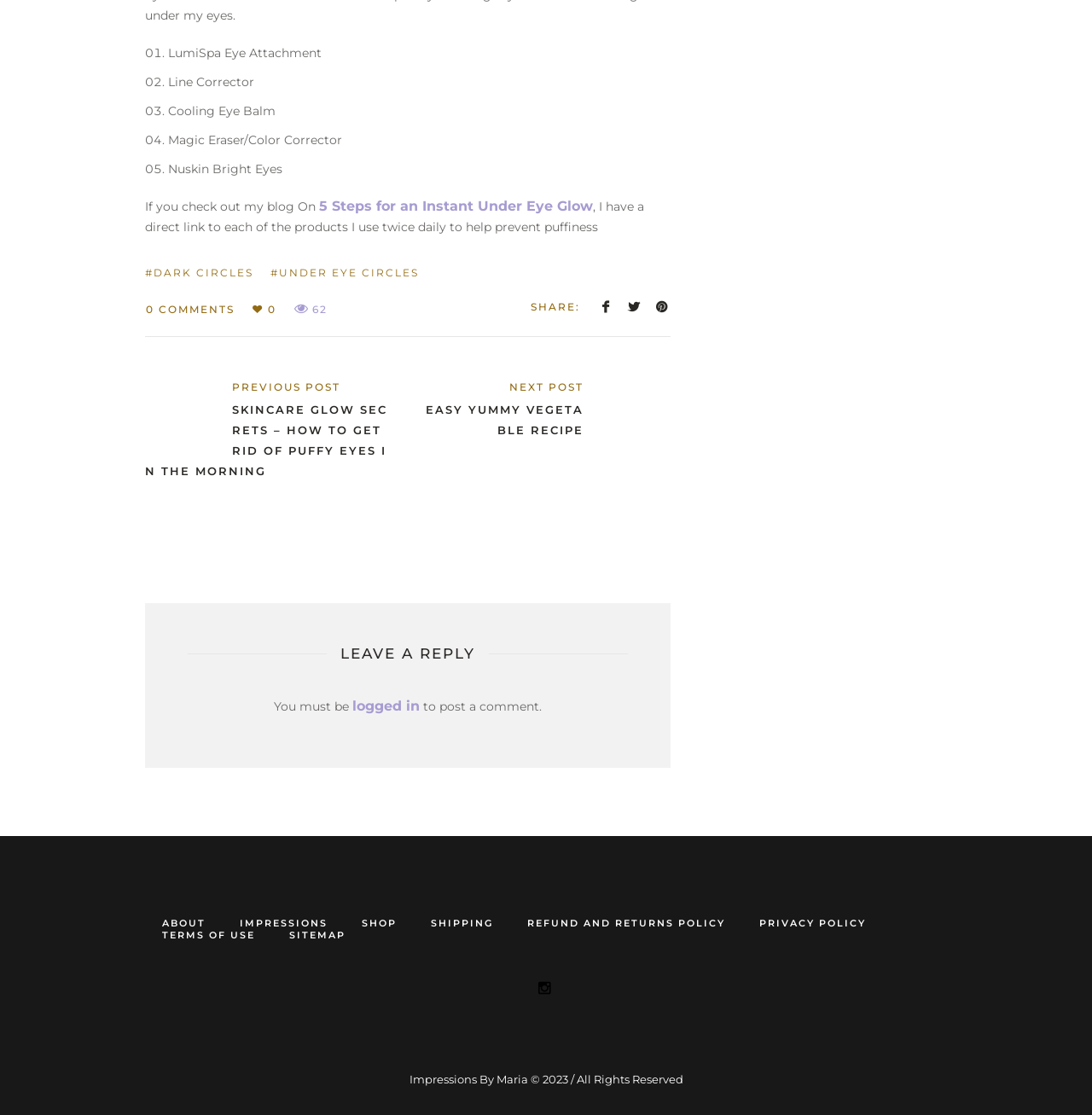Show the bounding box coordinates for the element that needs to be clicked to execute the following instruction: "Click on 'Facebook'". Provide the coordinates in the form of four float numbers between 0 and 1, i.e., [left, top, right, bottom].

[0.547, 0.267, 0.562, 0.282]